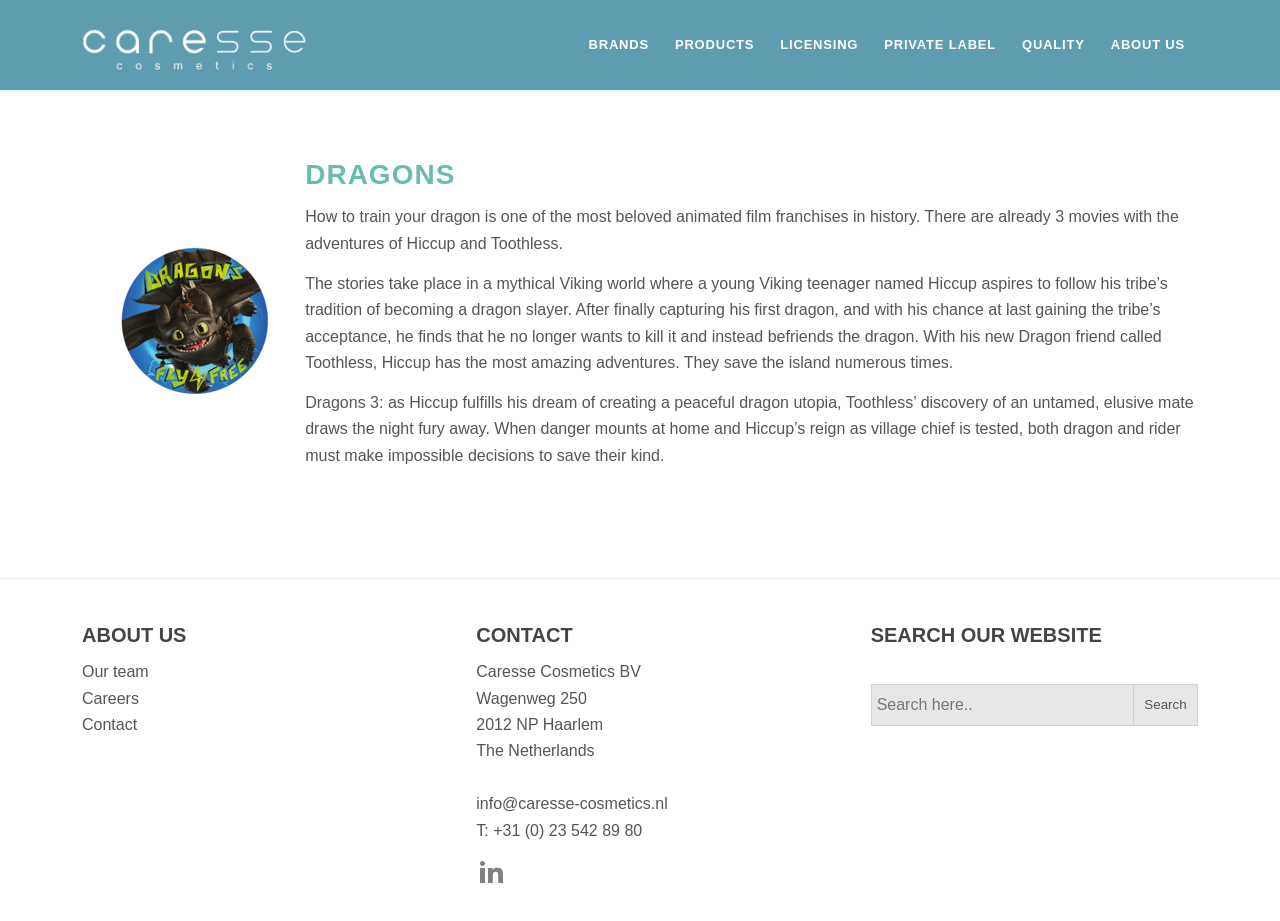Using floating point numbers between 0 and 1, provide the bounding box coordinates in the format (top-left x, top-left y, bottom-right x, bottom-right y). Locate the UI element described here: Website Design

None